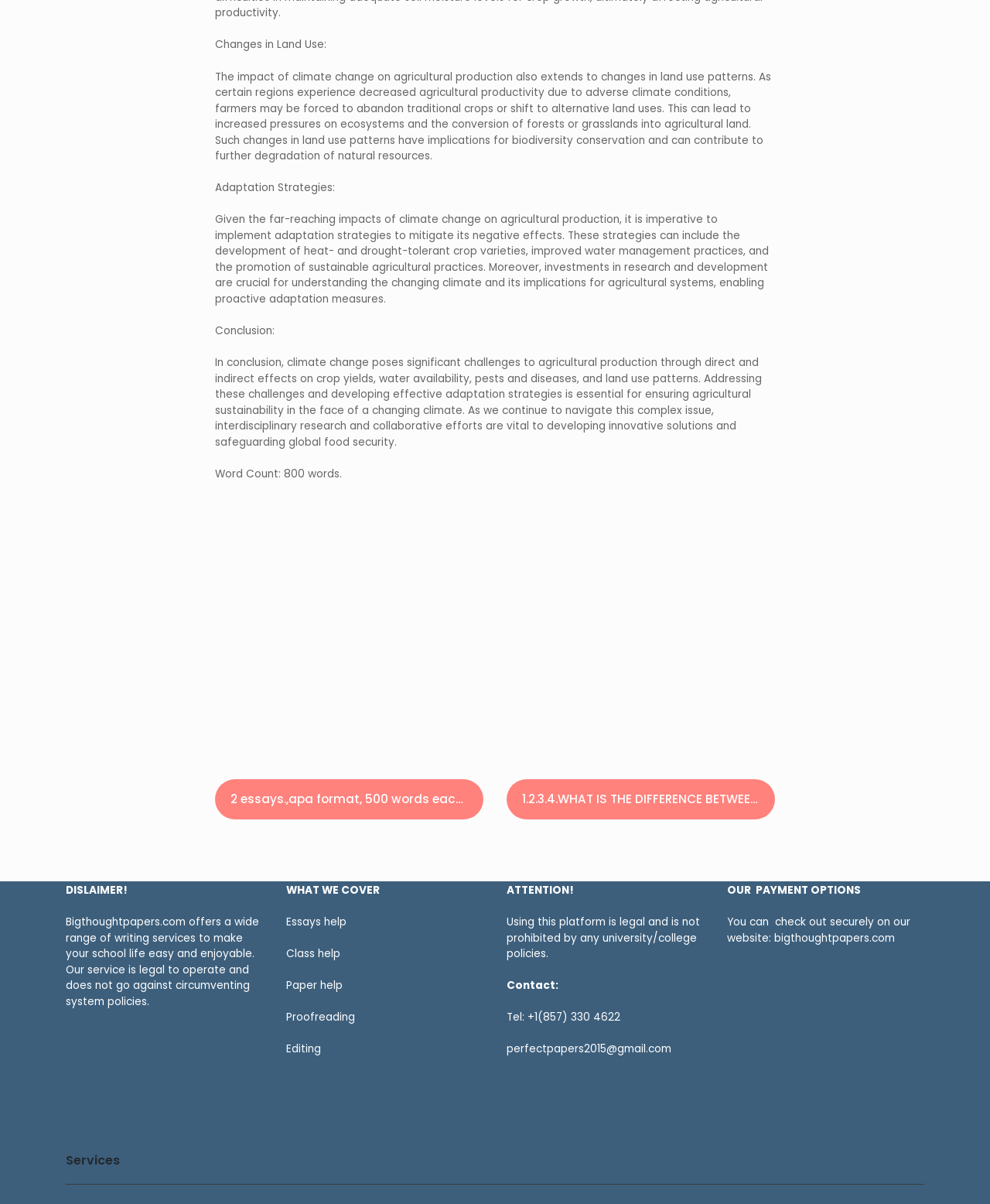How can you contact bigthoughtpapers.com?
Please respond to the question with a detailed and informative answer.

The contact information for bigthoughtpapers.com is provided in the section labeled 'Contact:', which lists a telephone number (+1(857) 330 4622) and an email address (perfectpapers2015@gmail.com).